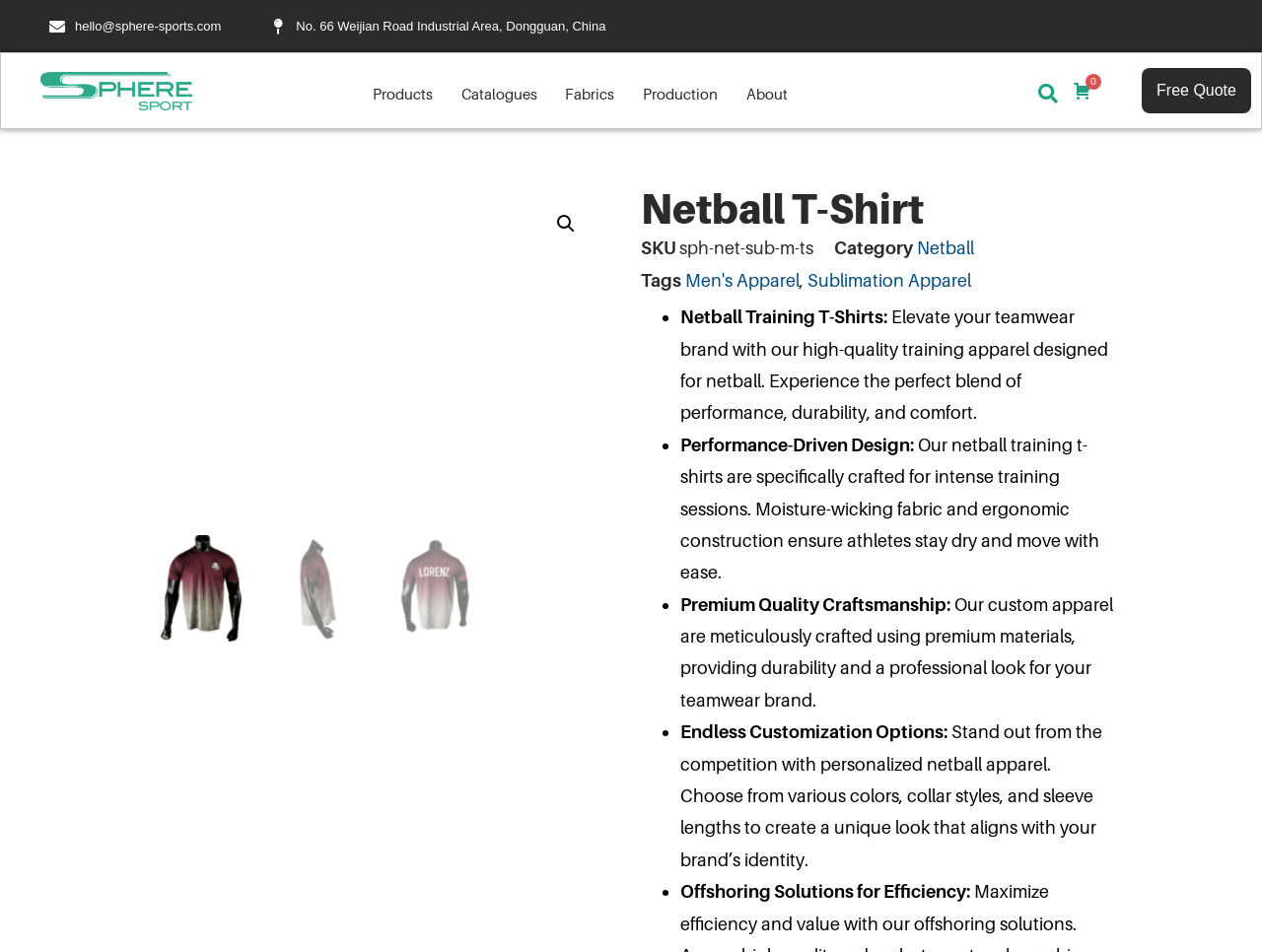What type of apparel is featured on this webpage?
Use the information from the image to give a detailed answer to the question.

Based on the webpage content, specifically the images and text, it appears that the webpage is showcasing netball training t-shirts, which is a type of apparel designed for netball teams.